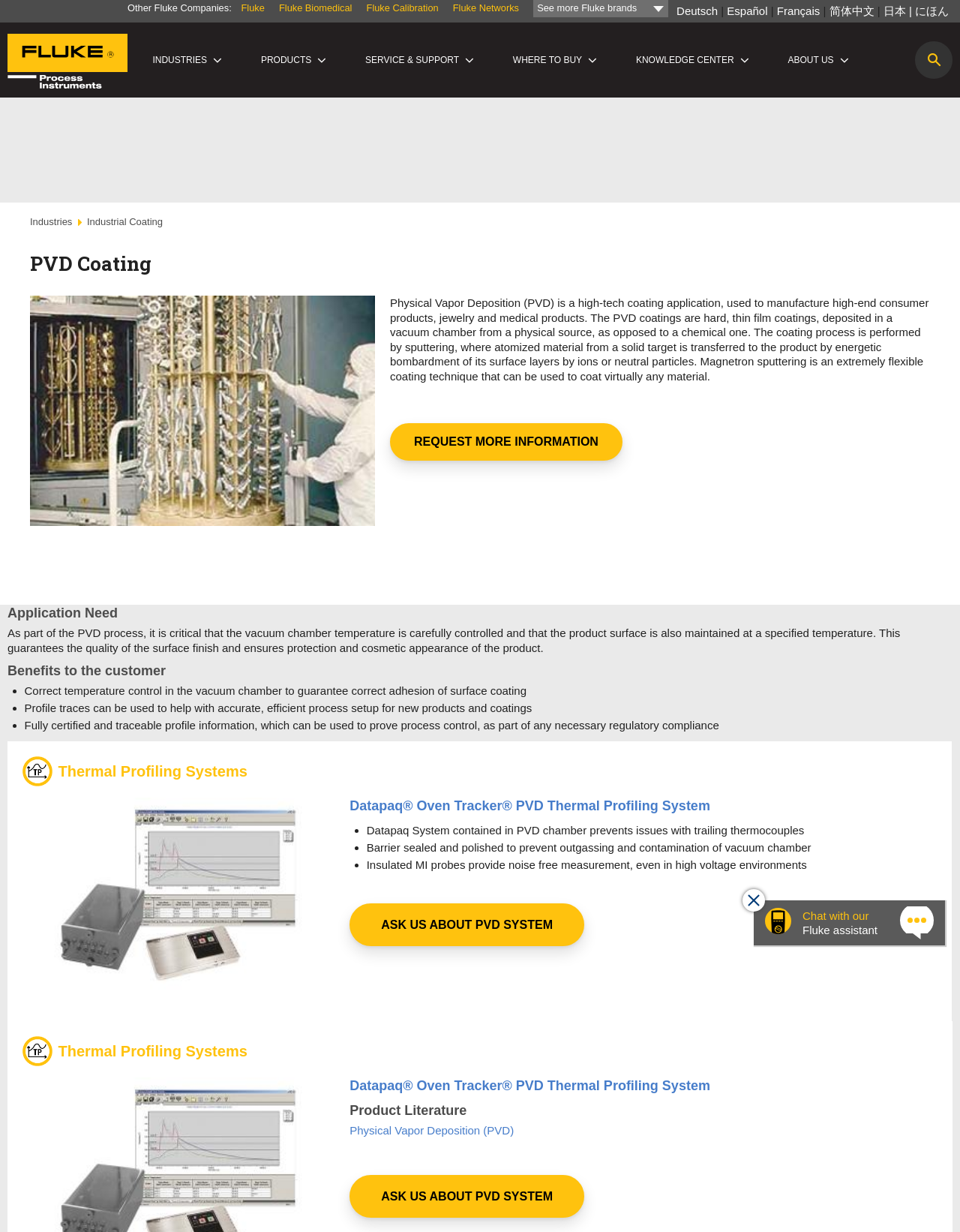What is the main application of PVD coating?
Respond to the question with a well-detailed and thorough answer.

According to the webpage, PVD coating is used to manufacture high-end consumer products, jewelry, and medical products. This information is obtained from the paragraph that describes the PVD coating process.